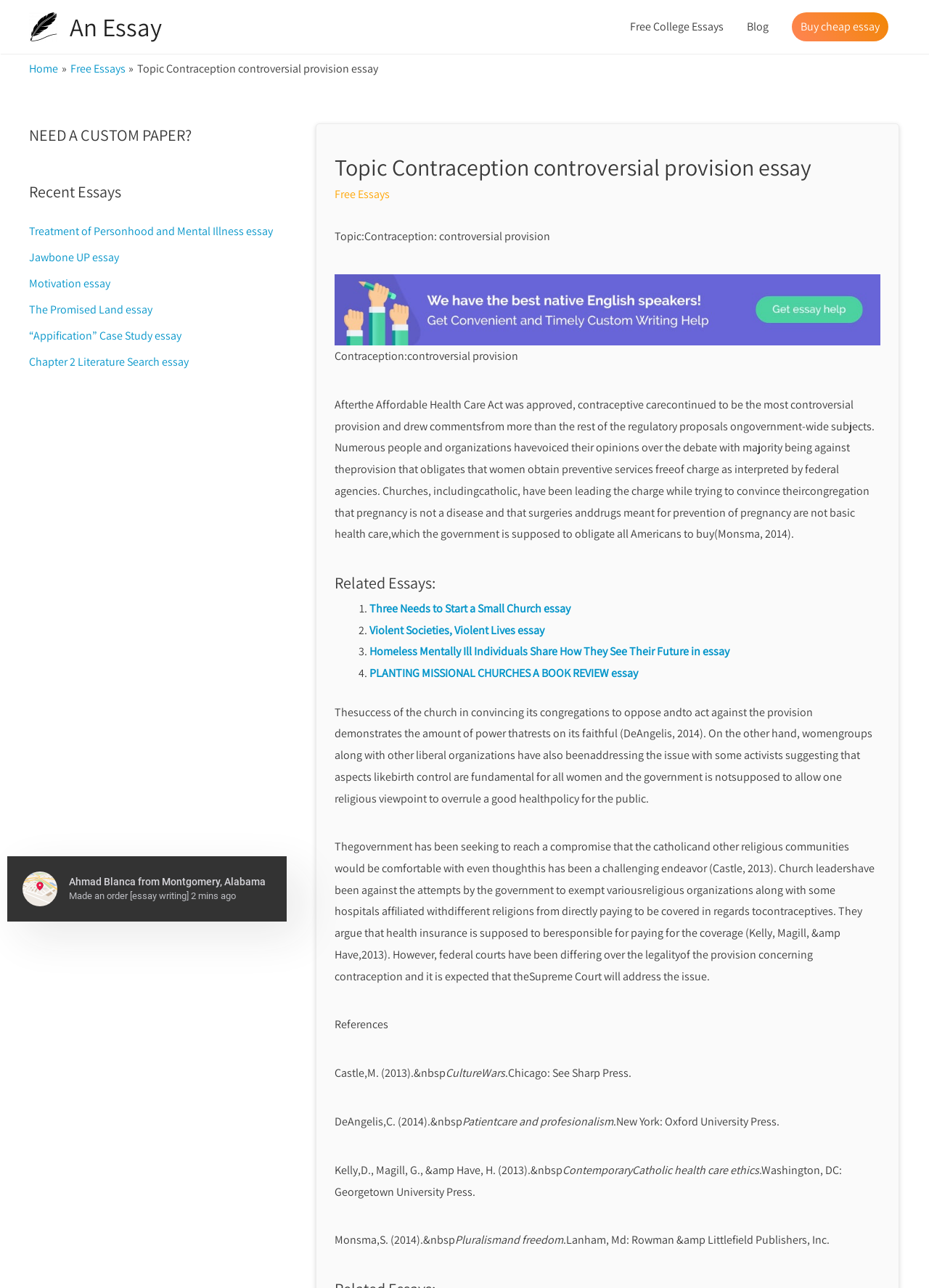What is the name of the act mentioned in the essay?
Using the image, provide a detailed and thorough answer to the question.

The name of the act mentioned in the essay is the Affordable Health Care Act, which is mentioned in the sentence 'After the Affordable Health Care Act was approved, contraceptive care continued to be the most controversial provision...'.